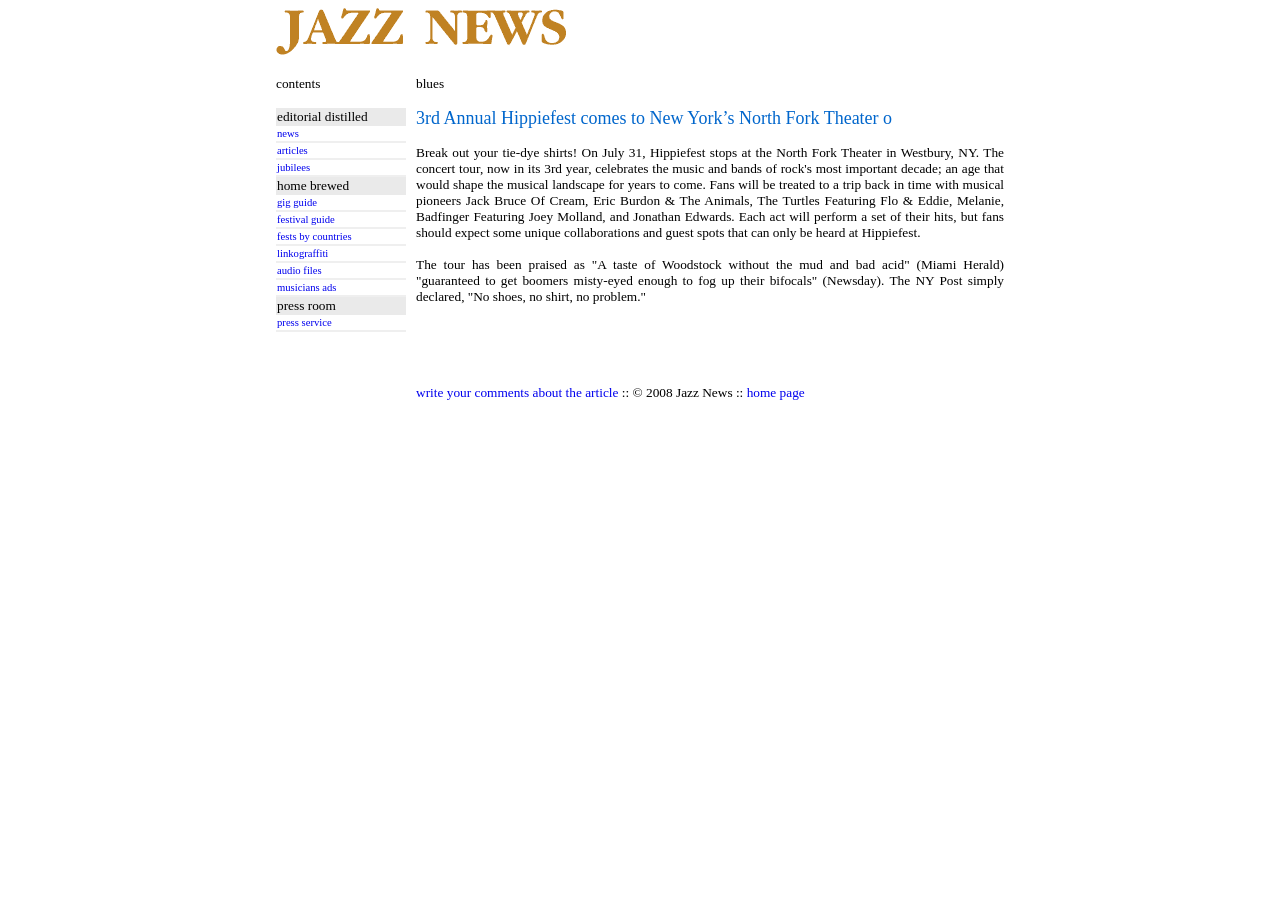Find and specify the bounding box coordinates that correspond to the clickable region for the instruction: "click news".

[0.216, 0.142, 0.316, 0.155]